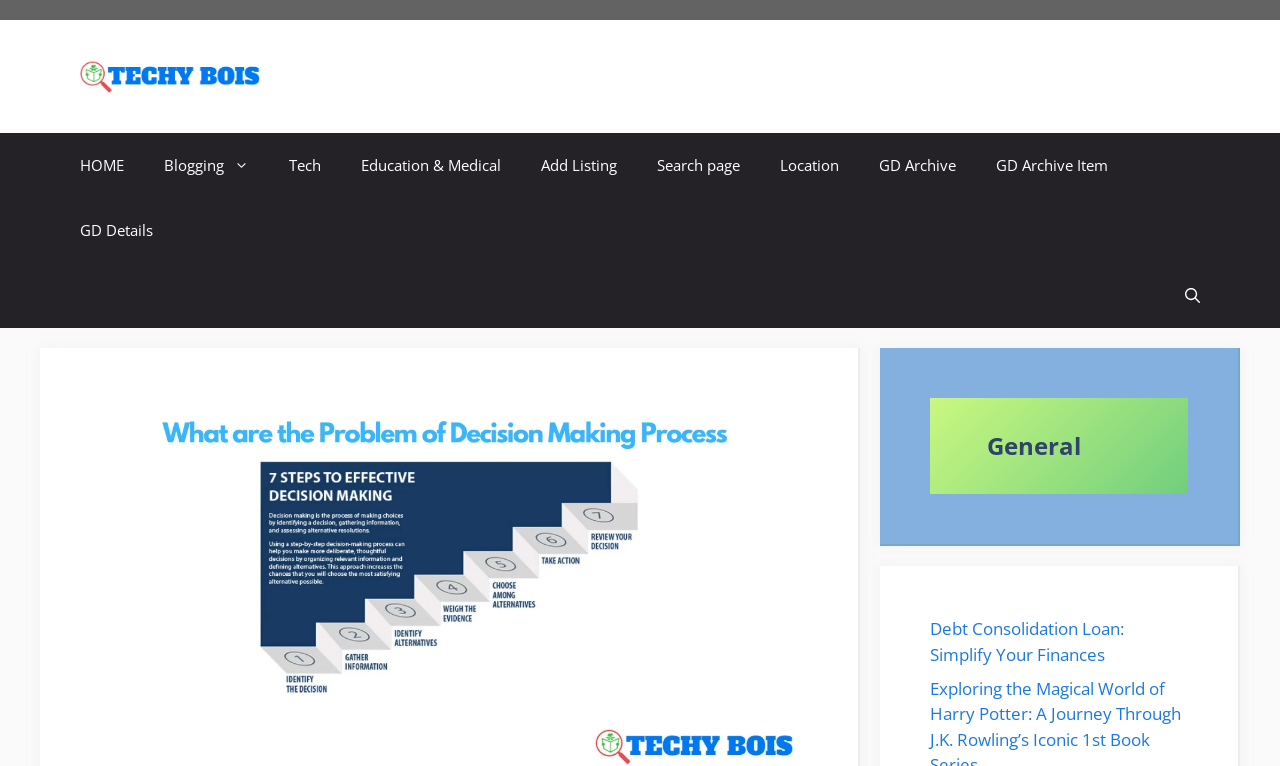Find the bounding box coordinates of the element you need to click on to perform this action: 'read about debt consolidation loan'. The coordinates should be represented by four float values between 0 and 1, in the format [left, top, right, bottom].

[0.727, 0.806, 0.878, 0.869]